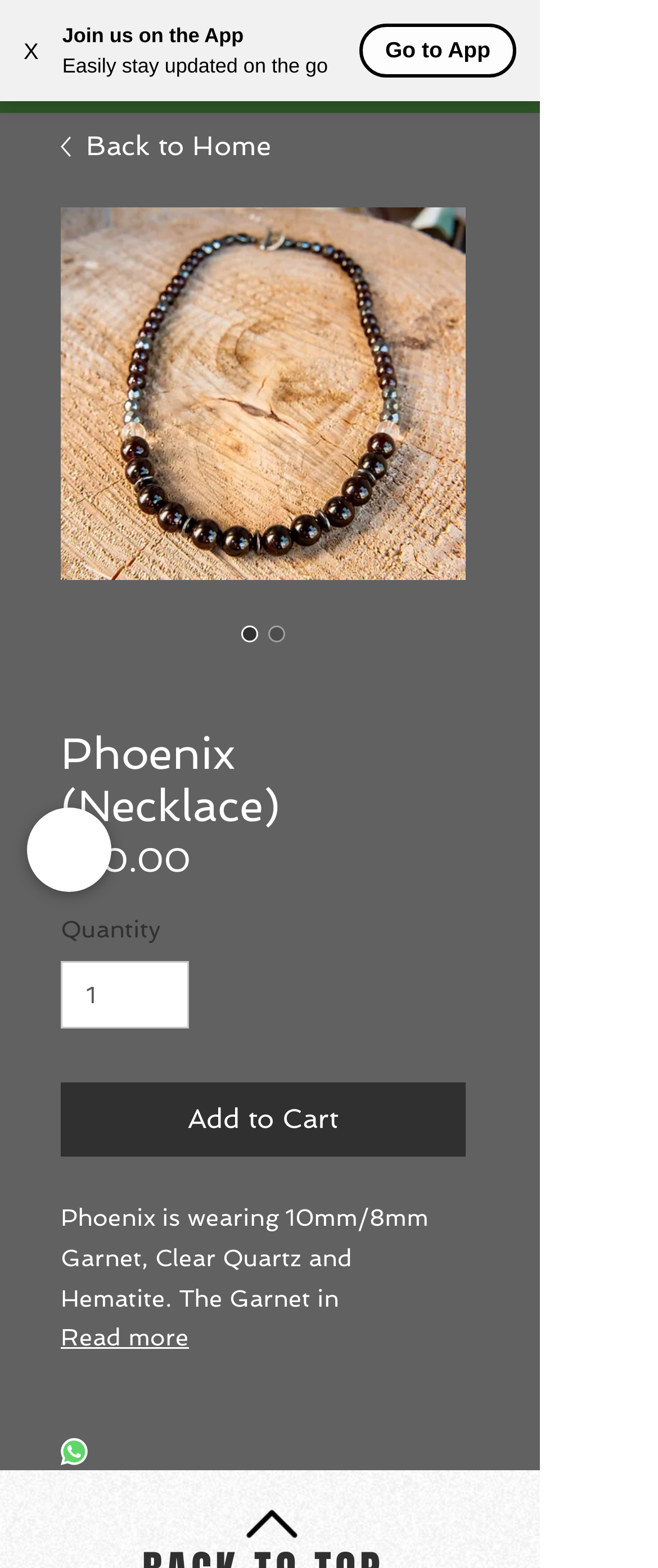Please mark the bounding box coordinates of the area that should be clicked to carry out the instruction: "Share on WhatsApp".

[0.092, 0.917, 0.133, 0.937]